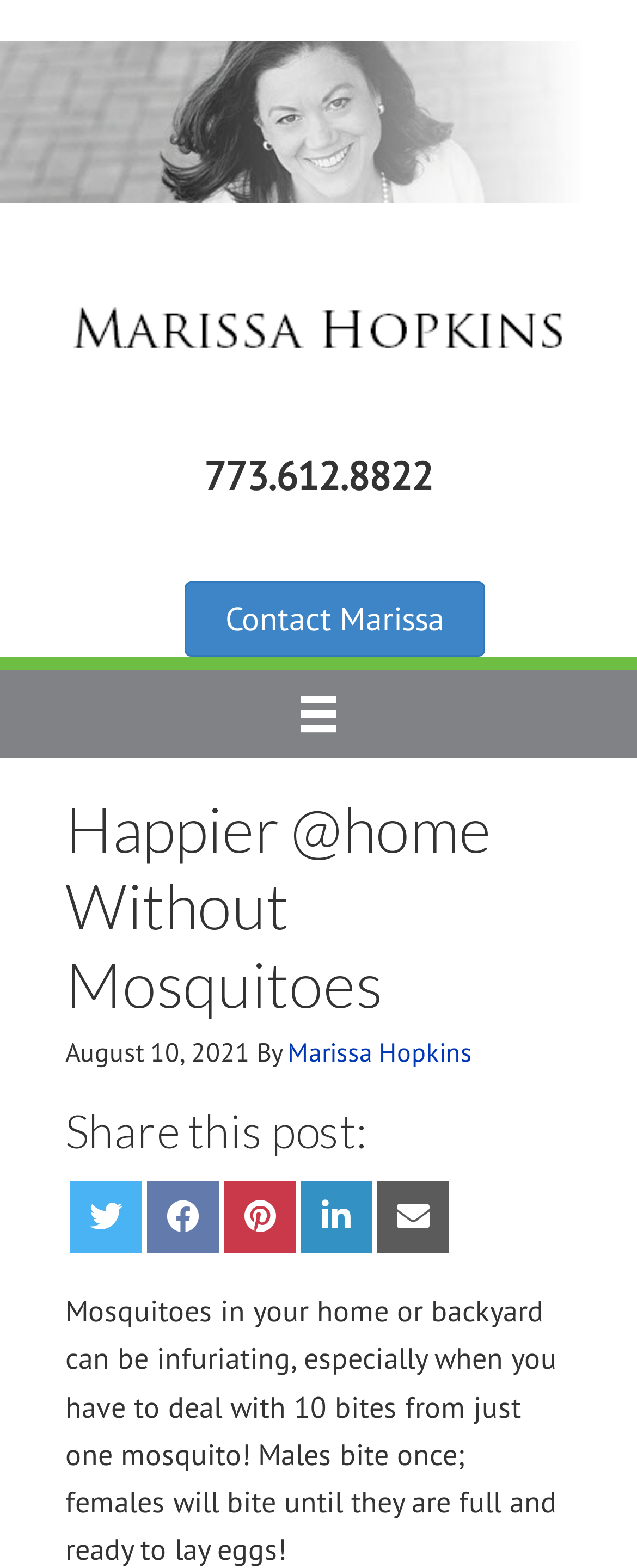What is the date of the article?
Using the information from the image, answer the question thoroughly.

The date of the article can be found by looking at the time element, which is located below the heading 'Happier @home Without Mosquitoes'. The text 'August 10, 2021' is displayed, indicating that the article was published on this date.